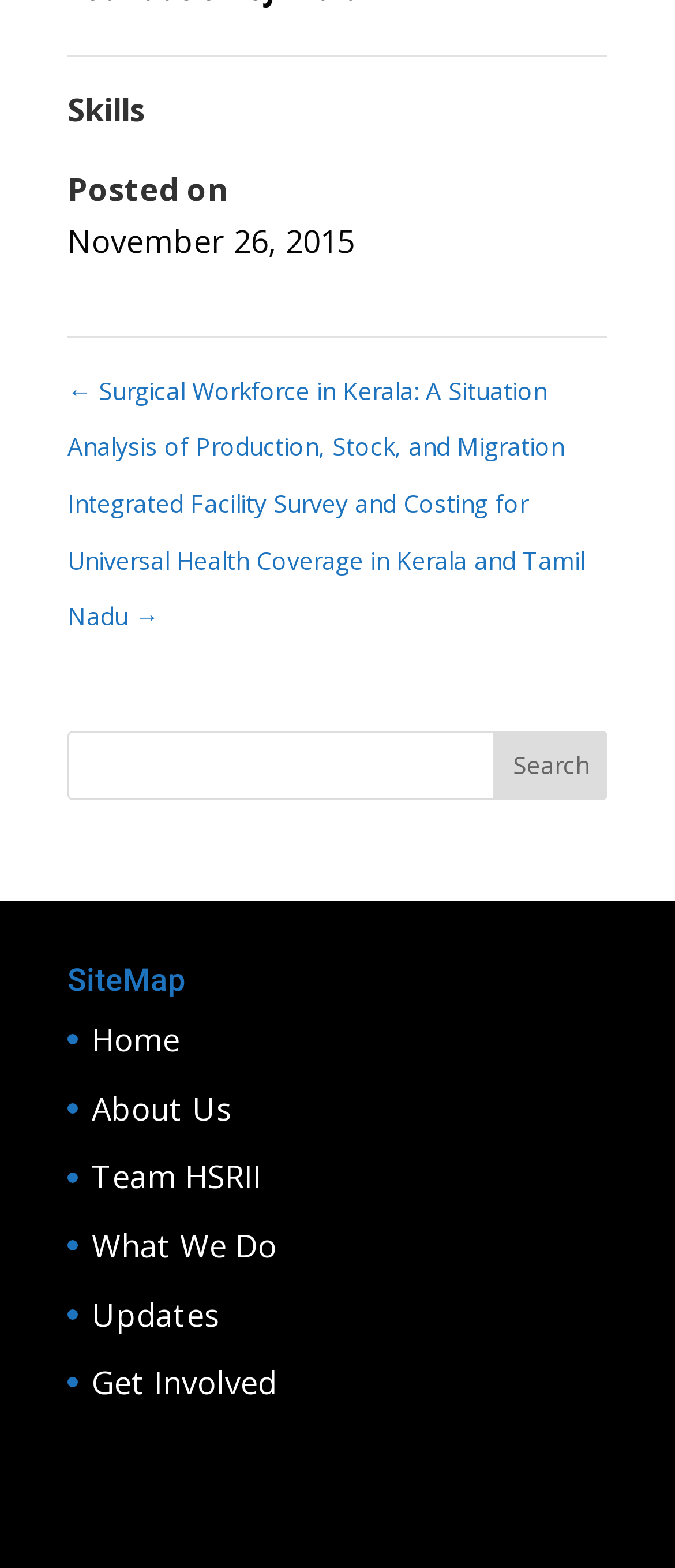Please locate the bounding box coordinates of the region I need to click to follow this instruction: "Search for a keyword".

[0.1, 0.466, 0.9, 0.51]